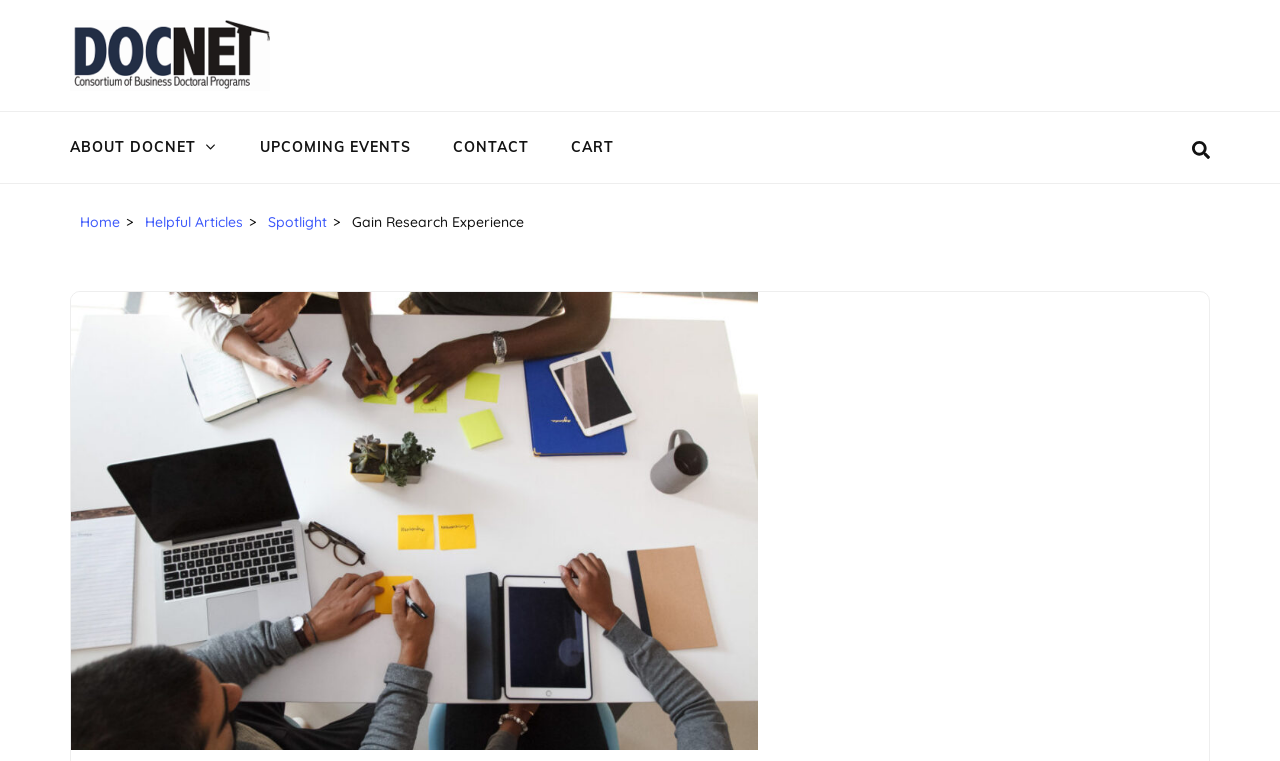Please answer the following question using a single word or phrase: 
What is the name of the consortium?

AACSB Consortium